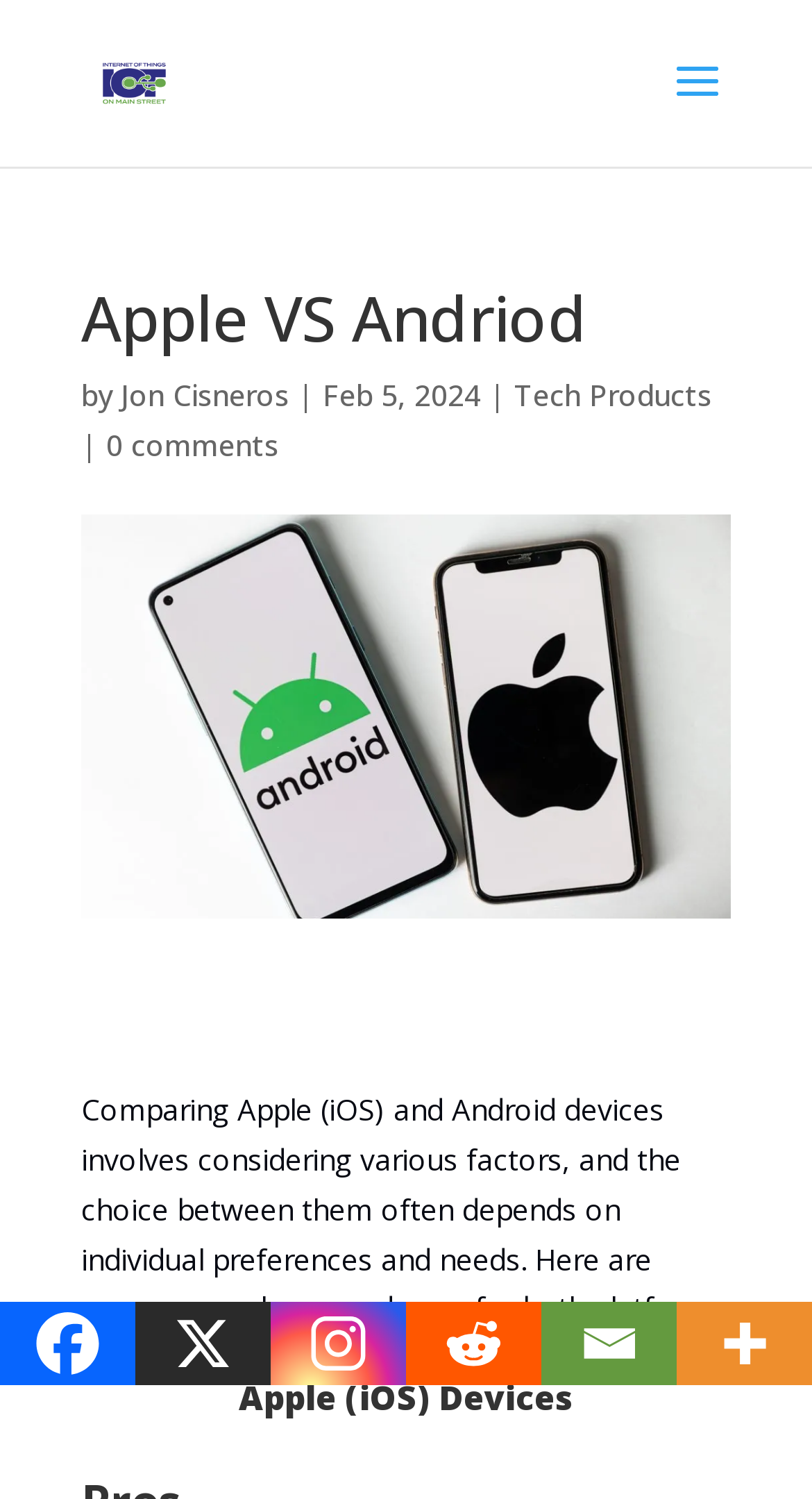Locate the bounding box for the described UI element: "aria-label="Reddit" title="Reddit"". Ensure the coordinates are four float numbers between 0 and 1, formatted as [left, top, right, bottom].

[0.5, 0.868, 0.667, 0.924]